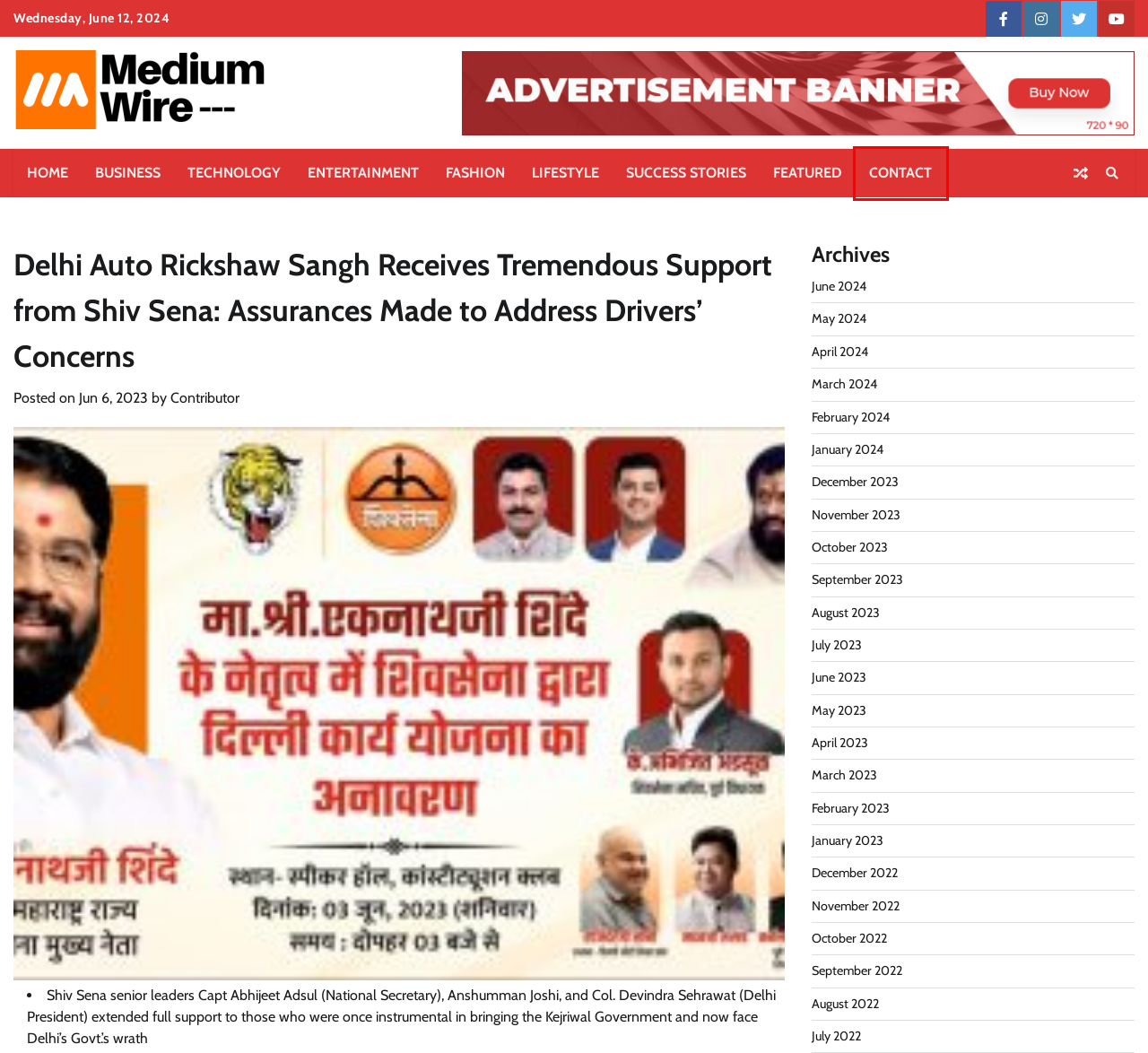You see a screenshot of a webpage with a red bounding box surrounding an element. Pick the webpage description that most accurately represents the new webpage after interacting with the element in the red bounding box. The options are:
A. Home - Medium Wire, News, Business, Finance, Entertainment,
B. Success Stories - Medium Wire, News, Business, Finance, Entertainment,
C. Entertainment - Medium Wire, News, Business, Finance, Entertainment,
D. Contributor - Medium Wire, News, Business, Finance, Entertainment,
E. Contact - Medium Wire, News, Business, Finance, Entertainment,
F. Technology - Medium Wire, News, Business, Finance, Entertainment,
G. Fashion - Medium Wire, News, Business, Finance, Entertainment,
H. Lifestyle - Medium Wire, News, Business, Finance, Entertainment,

E